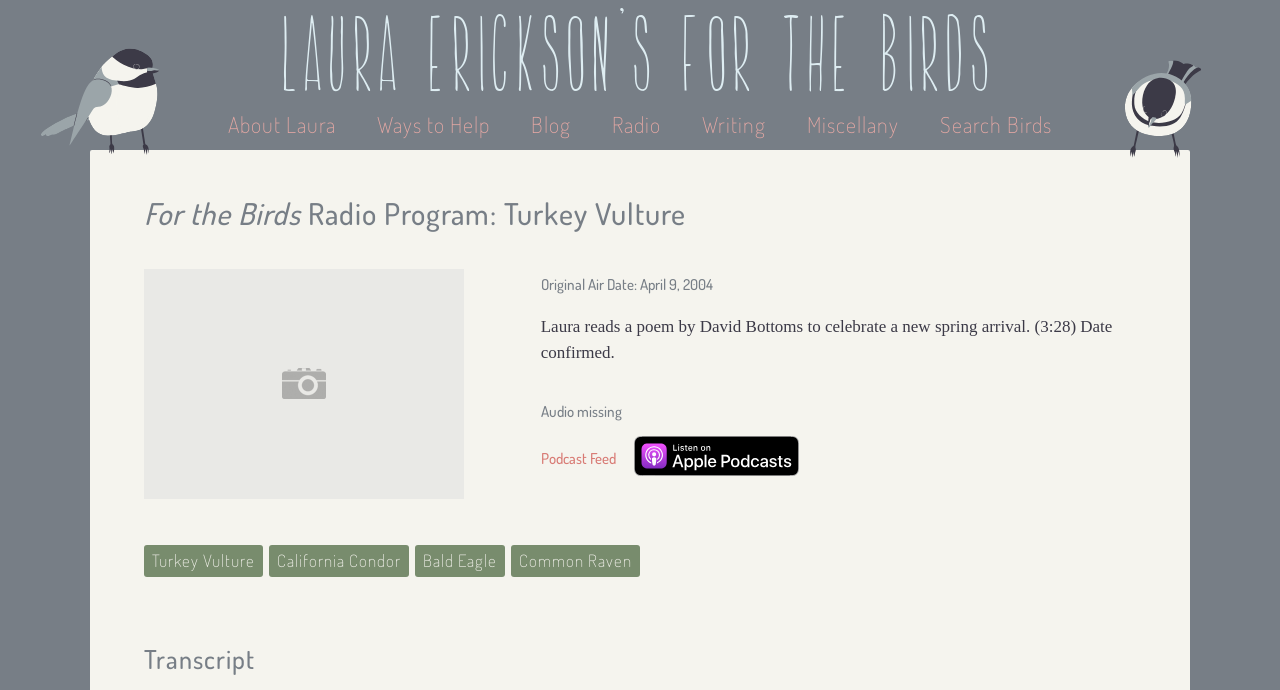Answer the question with a single word or phrase: 
How many bird species are listed at the bottom of the webpage?

4